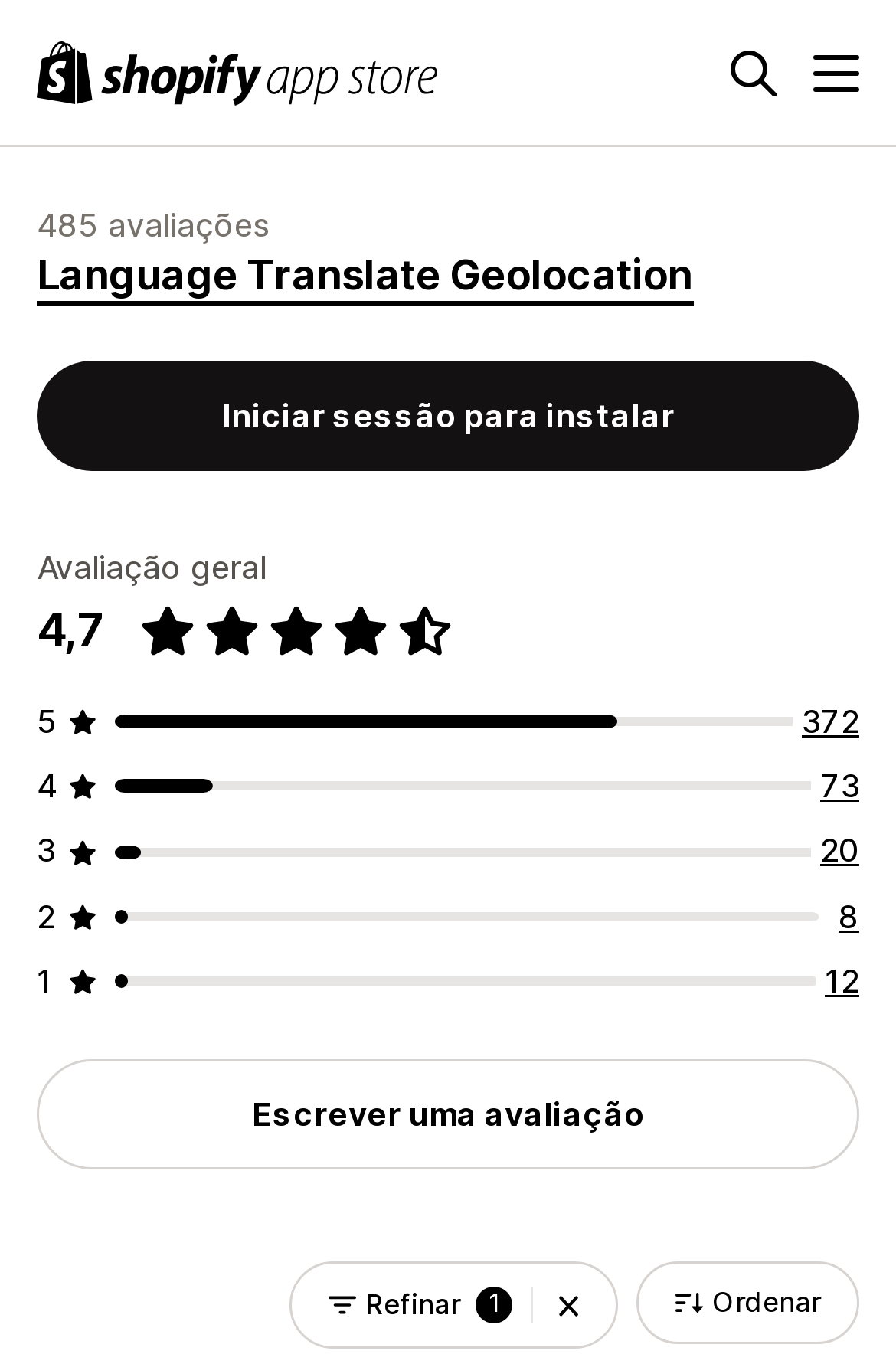Given the description "Escrever uma avaliação", determine the bounding box of the corresponding UI element.

[0.041, 0.777, 0.959, 0.858]